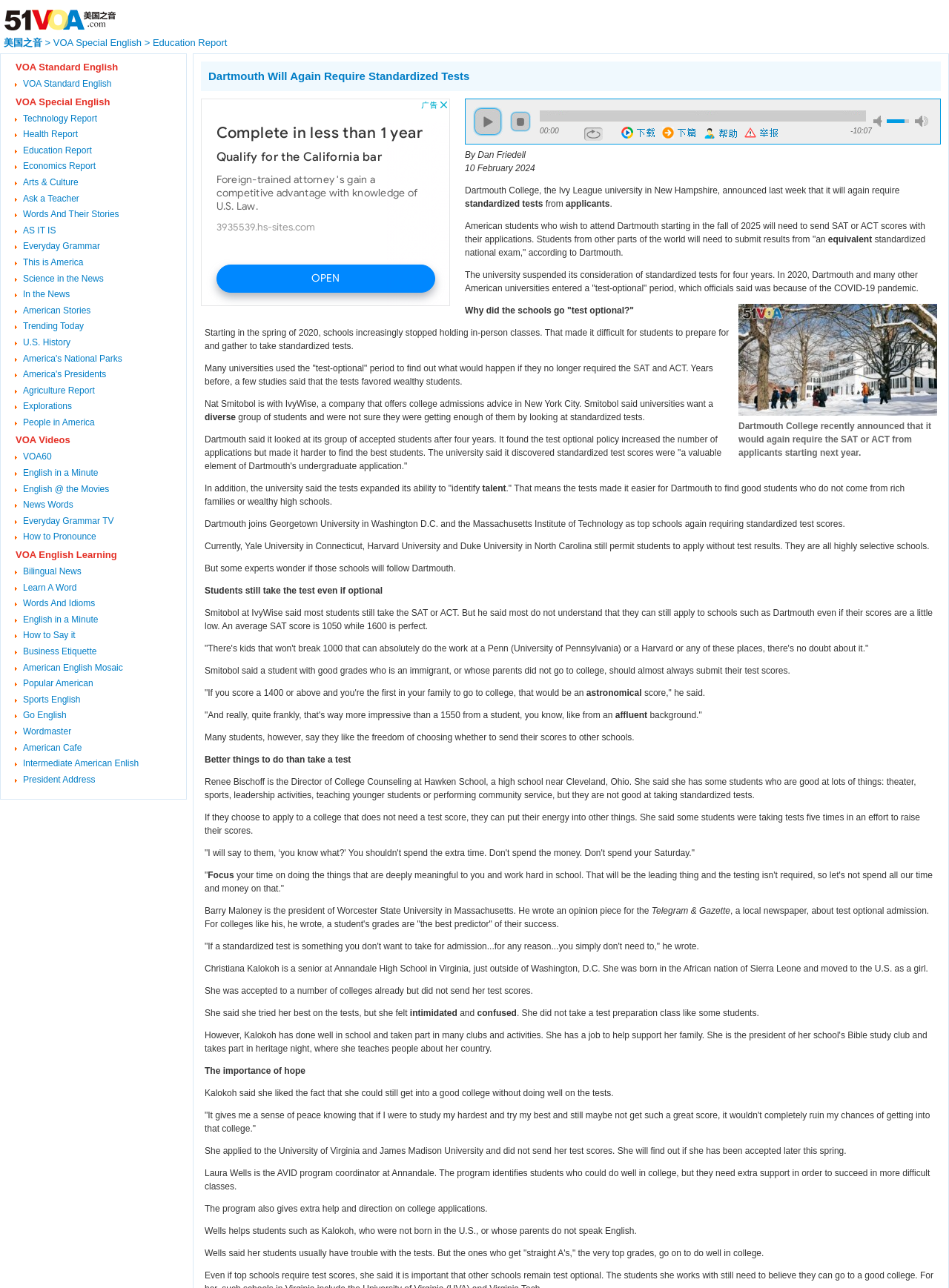Identify and extract the heading text of the webpage.

Dartmouth Will Again Require Standardized Tests